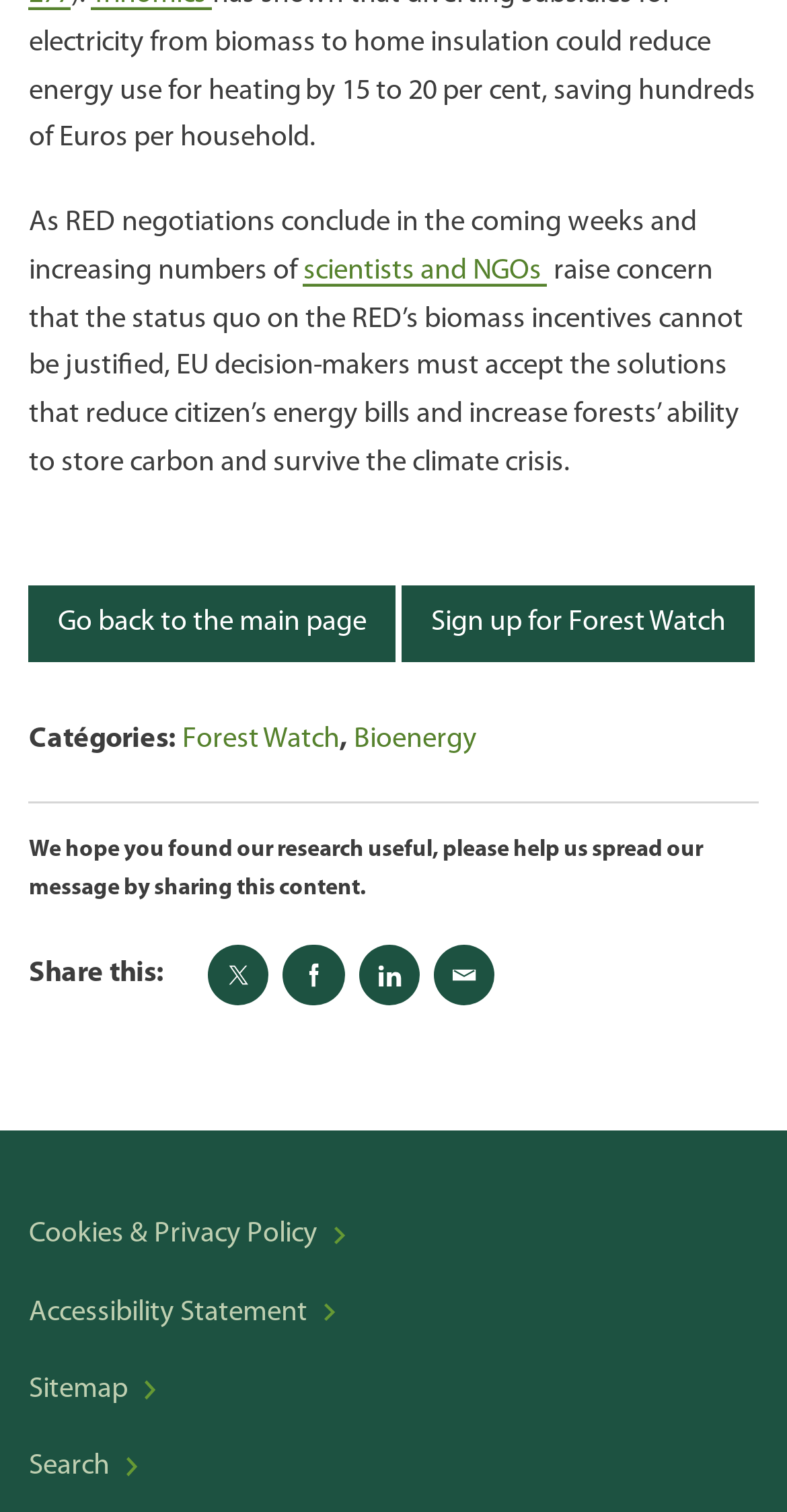Provide a thorough and detailed response to the question by examining the image: 
What is the category of the content?

The webpage has a section 'Catégories:' with links to 'Forest Watch' and 'Bioenergy', suggesting that the content belongs to these categories.